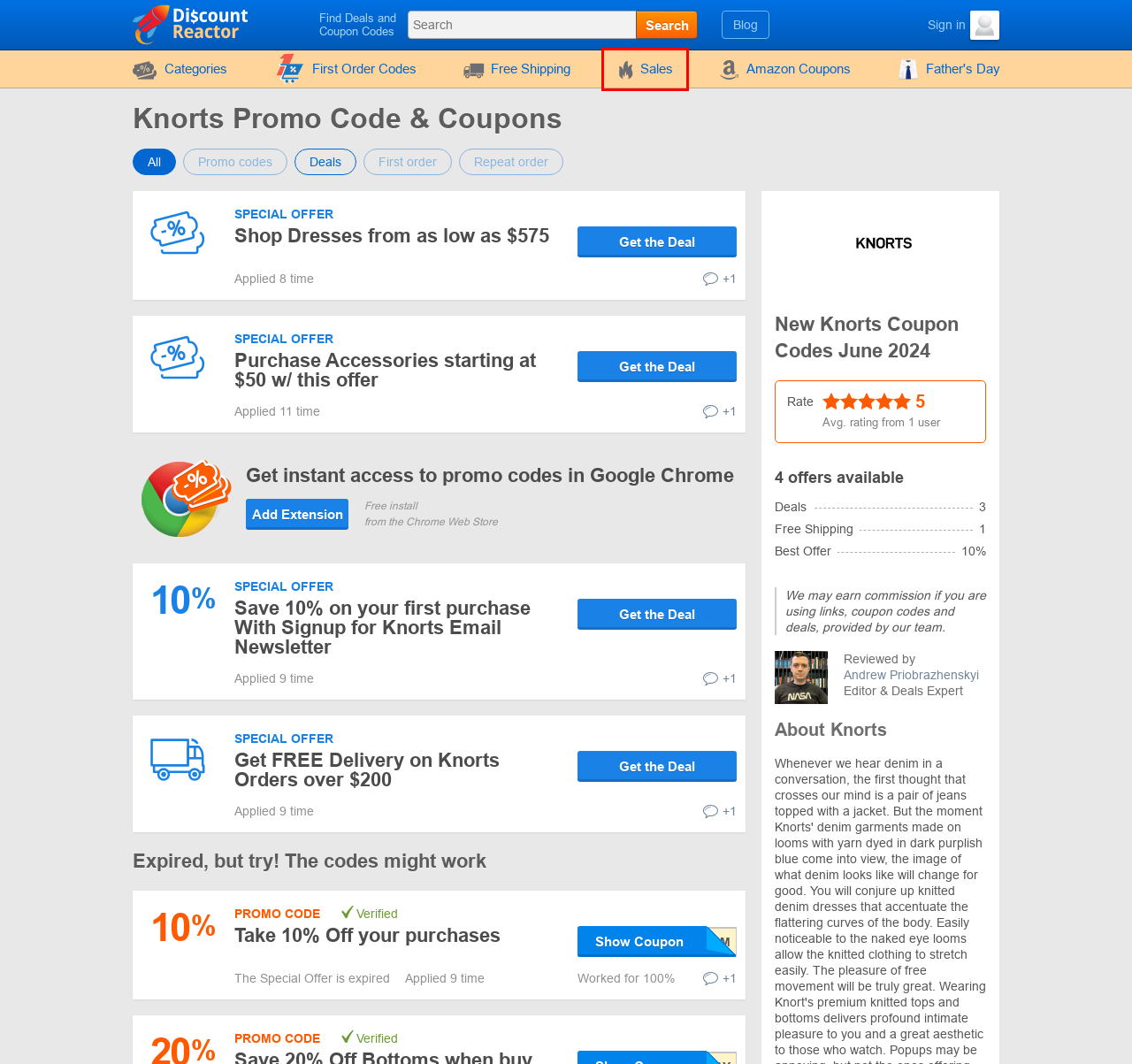You have a screenshot of a webpage, and a red bounding box highlights an element. Select the webpage description that best fits the new page after clicking the element within the bounding box. Options are:
A. Current Sales and Clearances for June 2024 - DiscountReactor
B. DiscountReactor: New Coupons & Promo Codes for June 2024
C. Free Shipping Codes & Deals June 2024 - DiscountReactor
D. Sign in | DiscountReactor
E. Andrew Priobrazhenskyi - author at DiscountReactor
F. Daily Updated Amazon Coupons for June 2024 That Work!
G. First order codes for new customers - DiscountReactor.com
H. Best Father's Day Coupon Codes, Deals and Offers

A